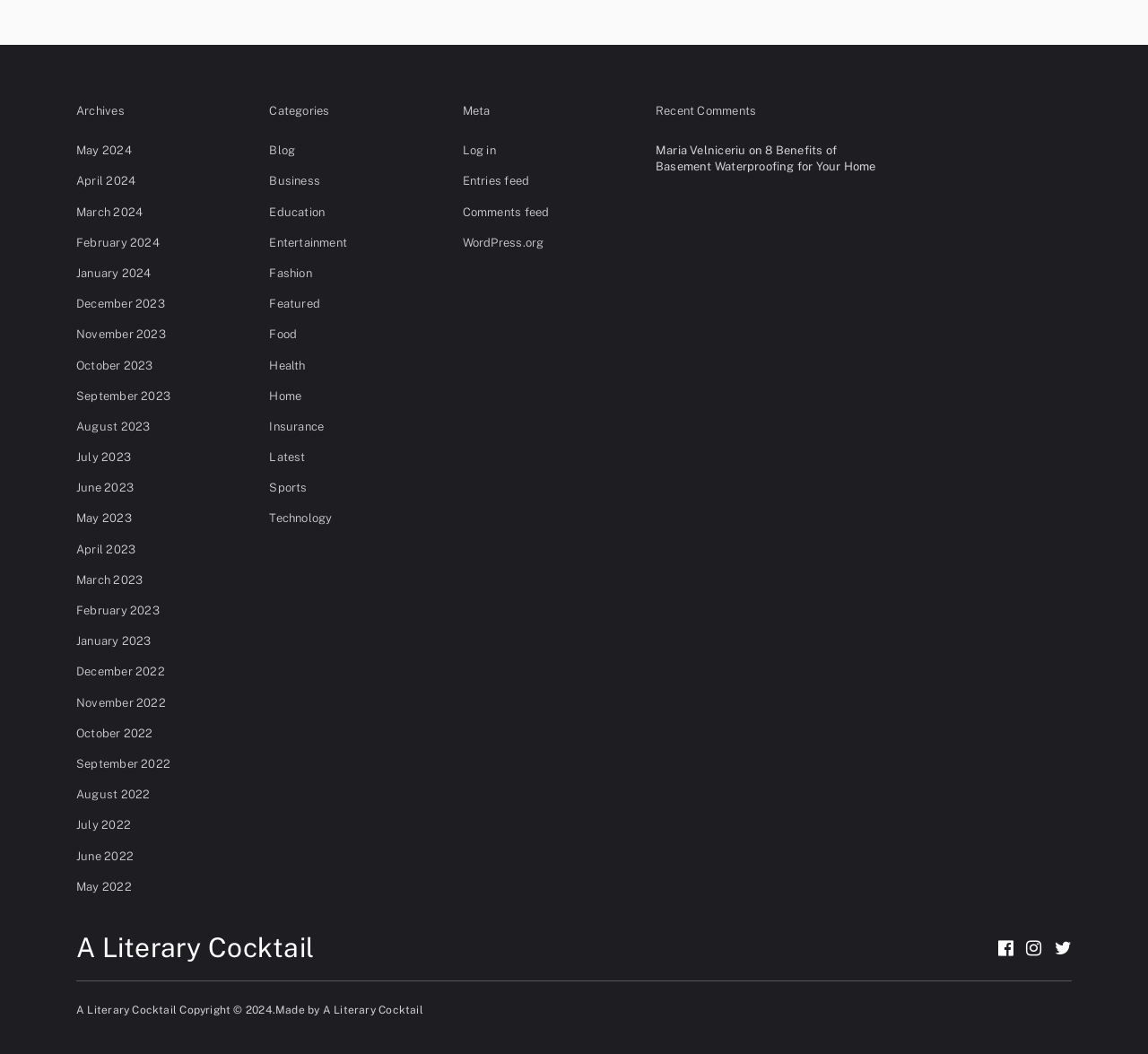Please identify the bounding box coordinates of where to click in order to follow the instruction: "View archives".

[0.066, 0.098, 0.217, 0.113]